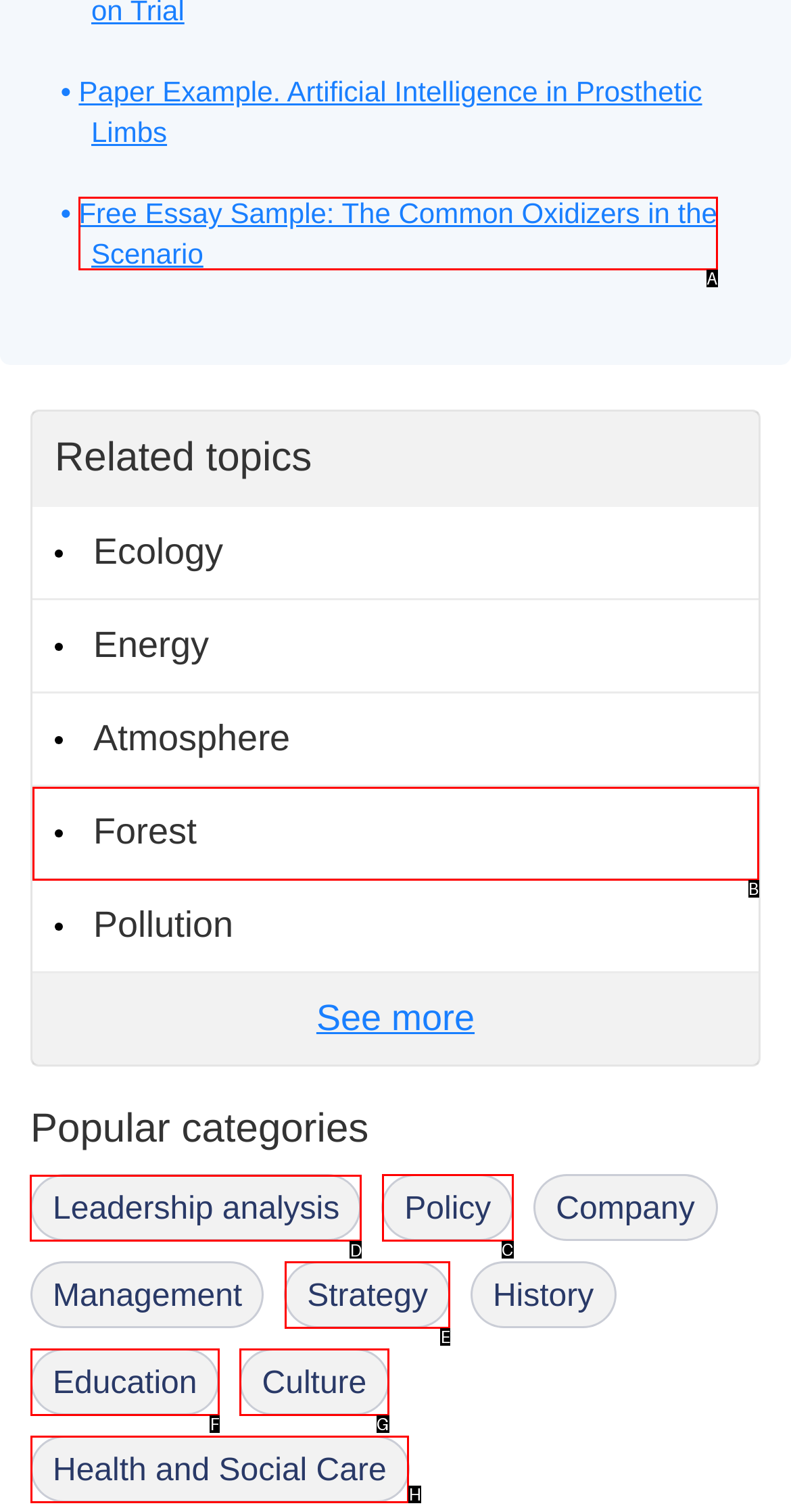Given the task: Read the article by Leevik Y, point out the letter of the appropriate UI element from the marked options in the screenshot.

None